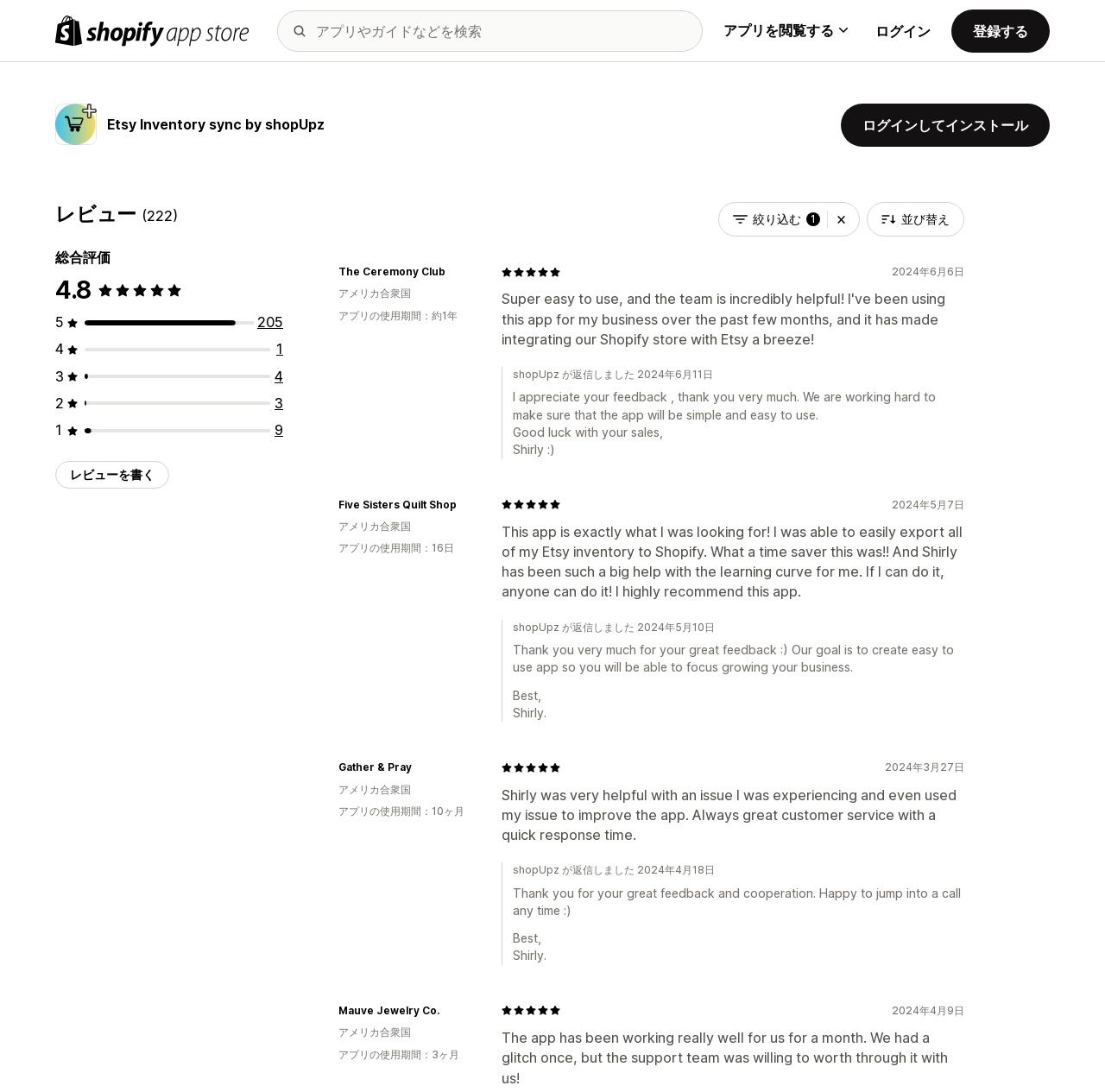What is the name of the person who responded to the reviews?
Analyze the screenshot and provide a detailed answer to the question.

I found the name by looking at the StaticText elements with the text 'shopUpz が返信しました' which means 'shopUpz responded' in Japanese, and then I saw the name 'Shirly' in the response text.